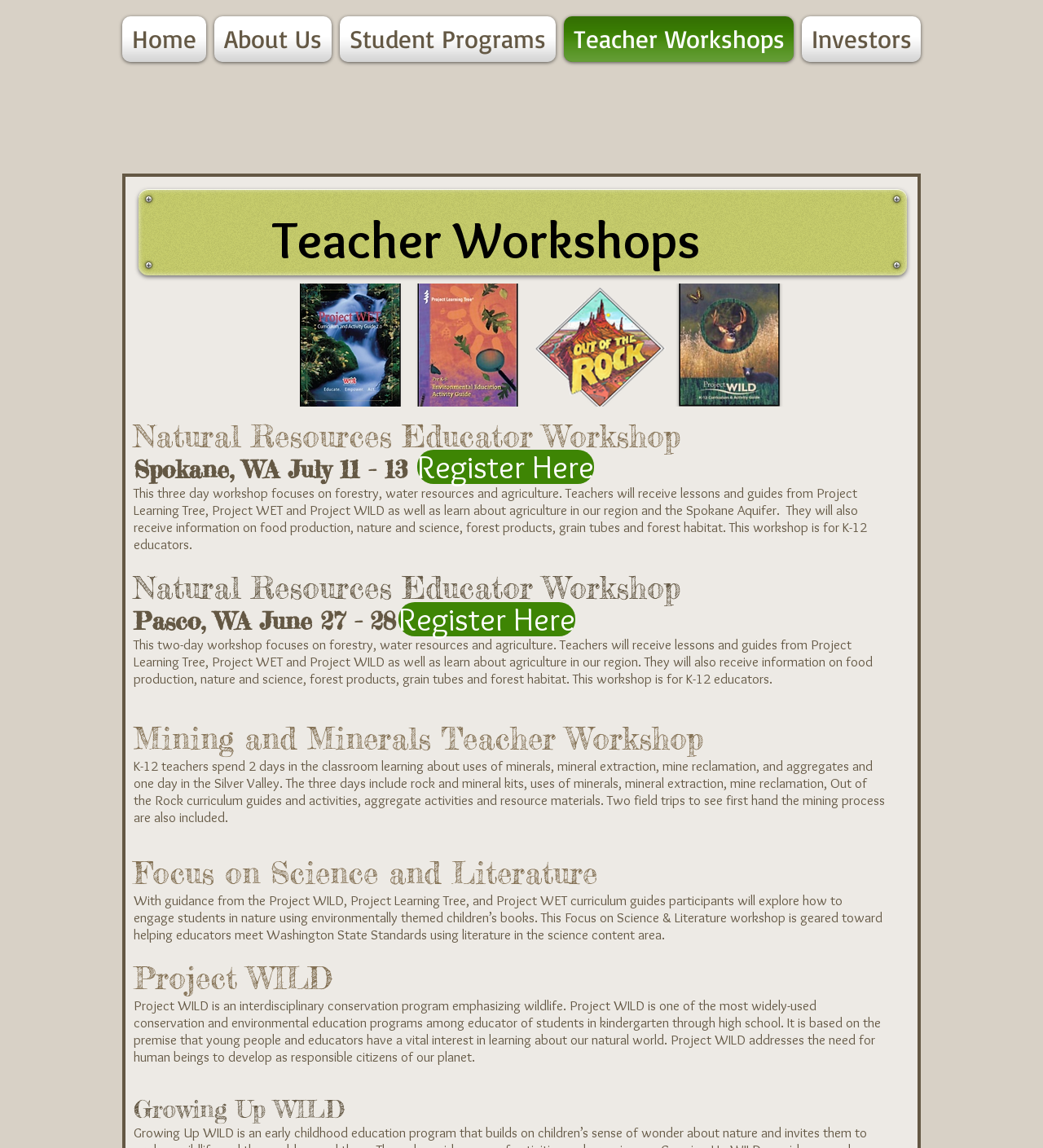Refer to the screenshot and answer the following question in detail:
What type of workshop is focused on forestry, water resources, and agriculture?

I determined the answer by analyzing the headings and descriptions on the webpage. The heading 'Natural Resources Educator Workshop' is followed by a description that mentions forestry, water resources, and agriculture, indicating that this workshop is focused on these topics.